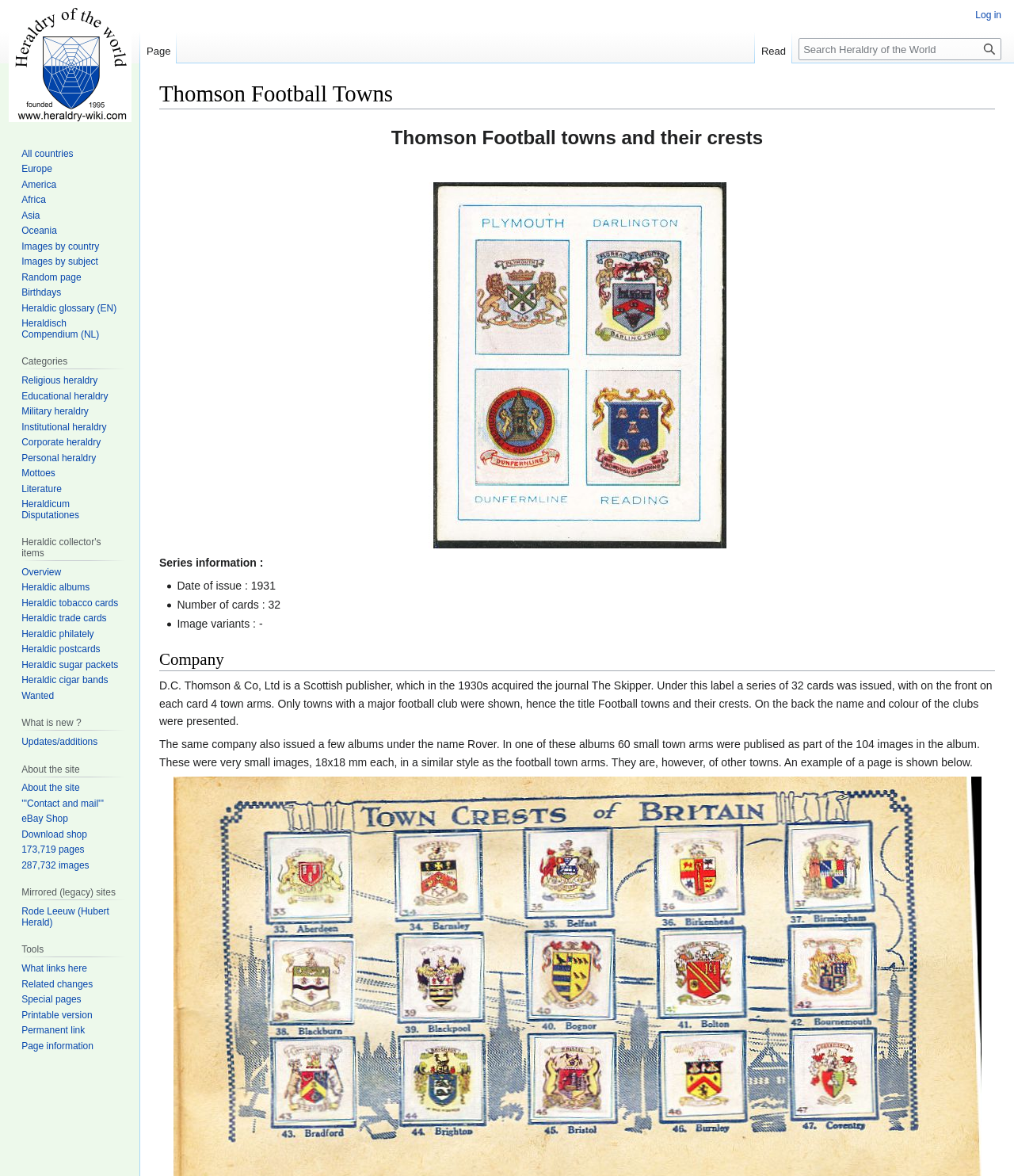Find the bounding box coordinates of the clickable region needed to perform the following instruction: "View image of Plymouth town crest". The coordinates should be provided as four float numbers between 0 and 1, i.e., [left, top, right, bottom].

[0.422, 0.155, 0.716, 0.466]